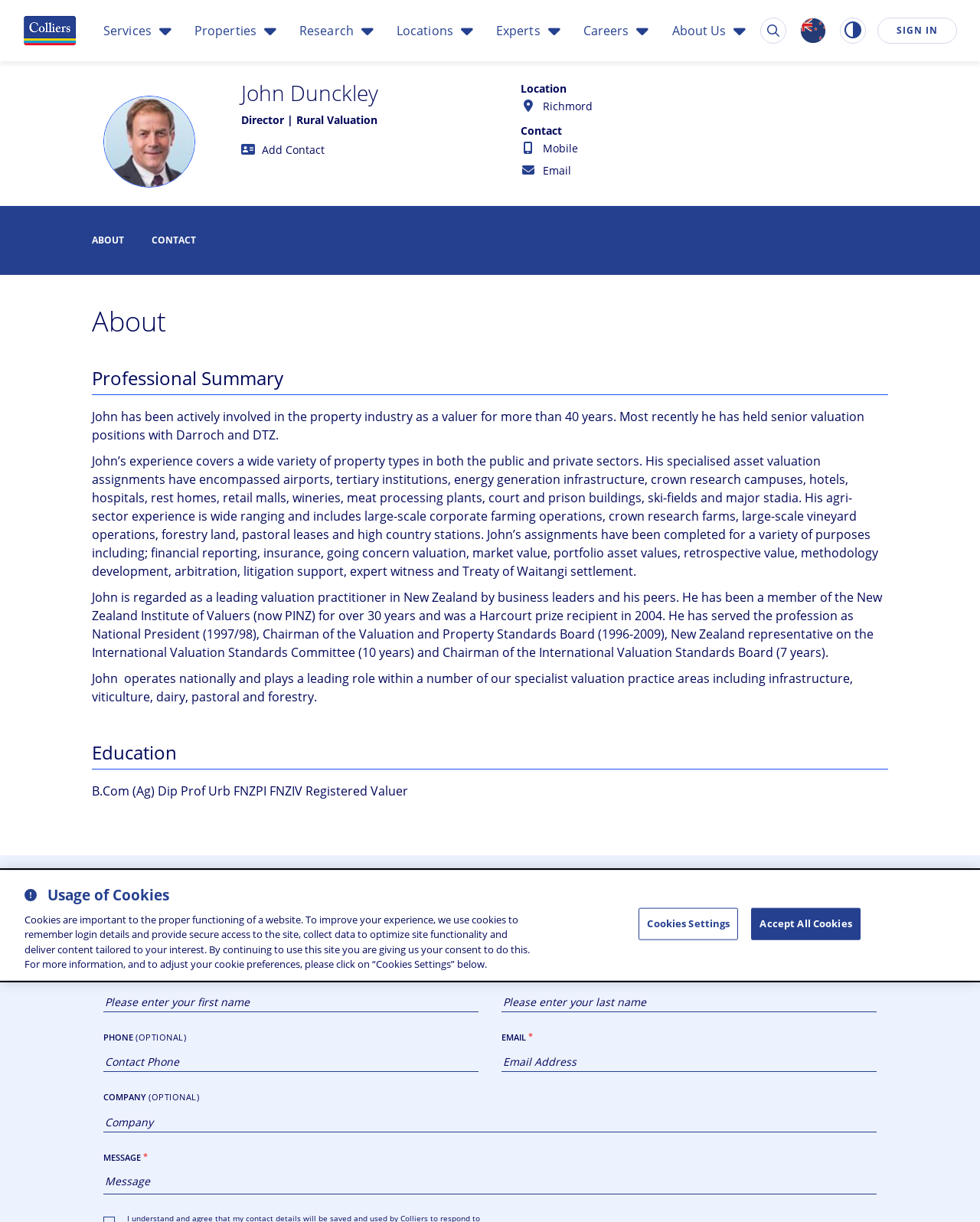Identify the bounding box of the HTML element described as: "Accept All Cookies".

[0.767, 0.743, 0.878, 0.769]